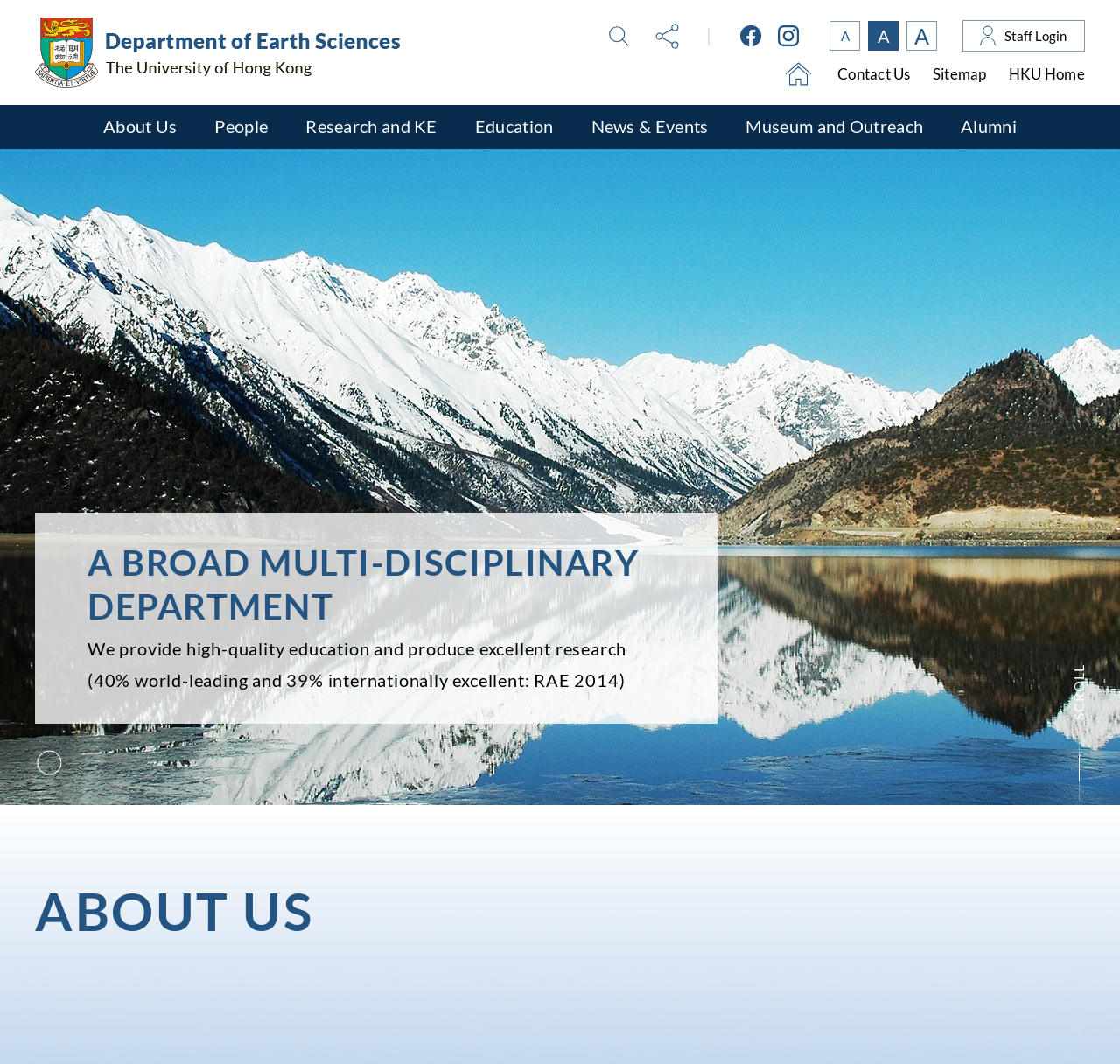Find the bounding box coordinates of the area that needs to be clicked in order to achieve the following instruction: "Contact Us". The coordinates should be specified as four float numbers between 0 and 1, i.e., [left, top, right, bottom].

[0.748, 0.061, 0.813, 0.078]